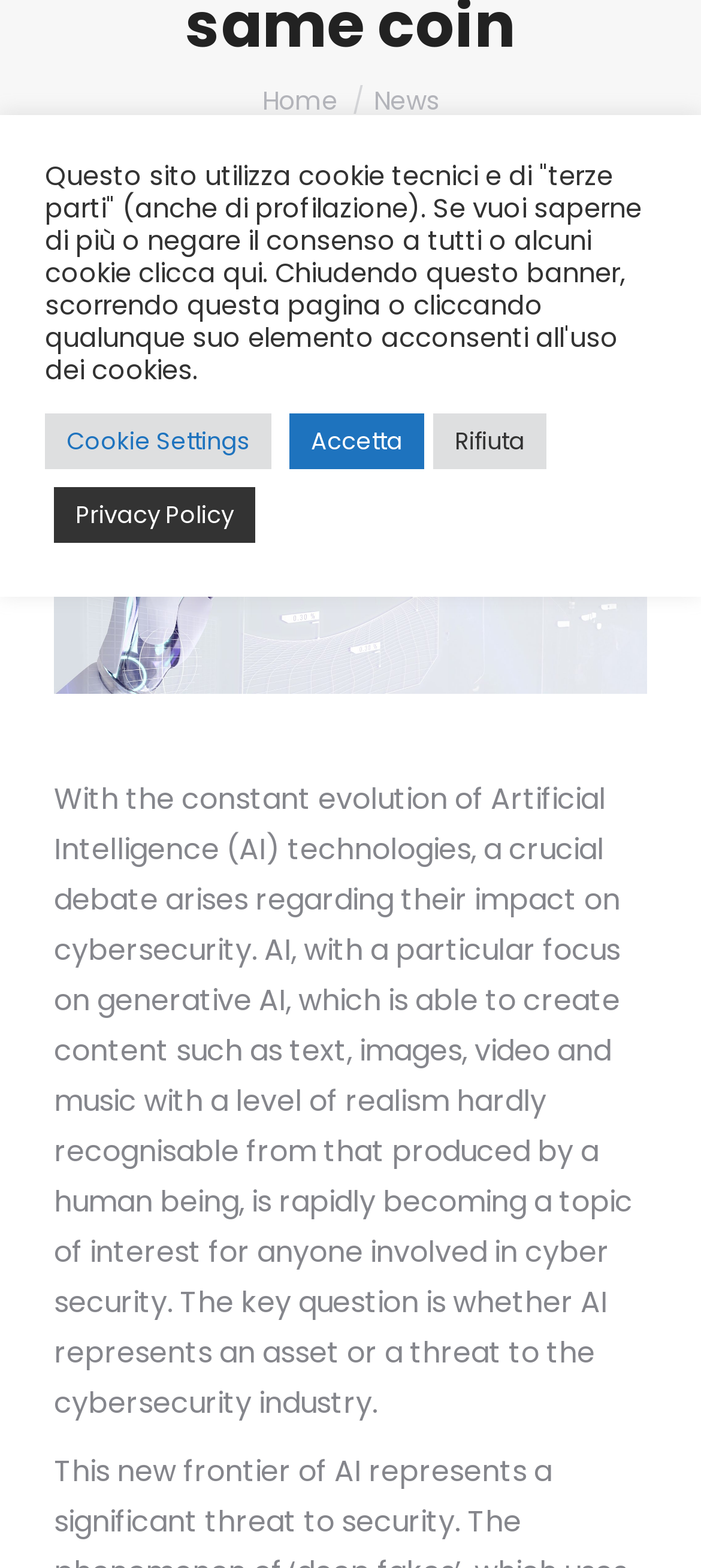Determine the bounding box coordinates (top-left x, top-left y, bottom-right x, bottom-right y) of the UI element described in the following text: Go to Top

[0.872, 0.323, 0.974, 0.369]